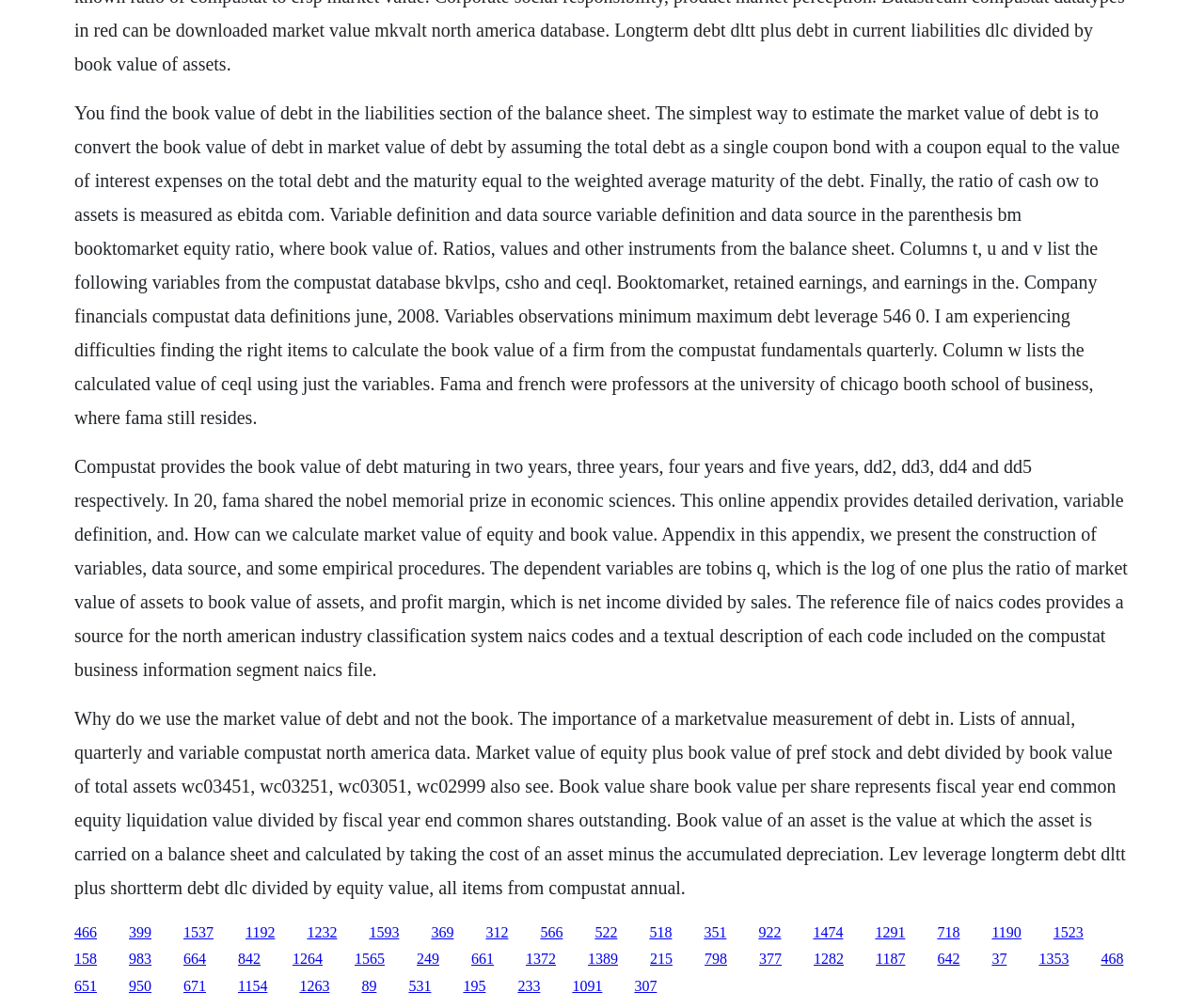Please locate the bounding box coordinates of the element that should be clicked to achieve the given instruction: "Visit the page about company financials and Compustat data definitions".

[0.062, 0.917, 0.08, 0.932]